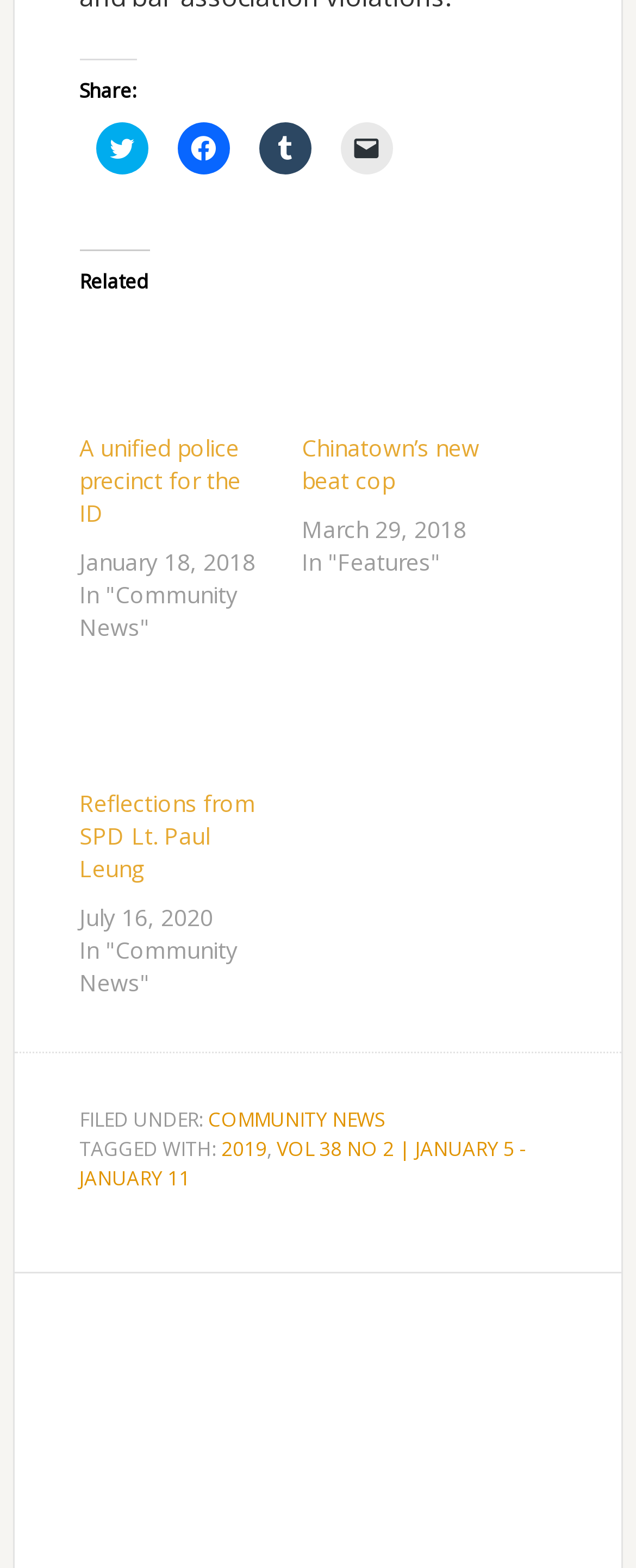Identify the bounding box coordinates of the area that should be clicked in order to complete the given instruction: "View related article 'A unified police precinct for the ID'". The bounding box coordinates should be four float numbers between 0 and 1, i.e., [left, top, right, bottom].

[0.125, 0.2, 0.423, 0.269]